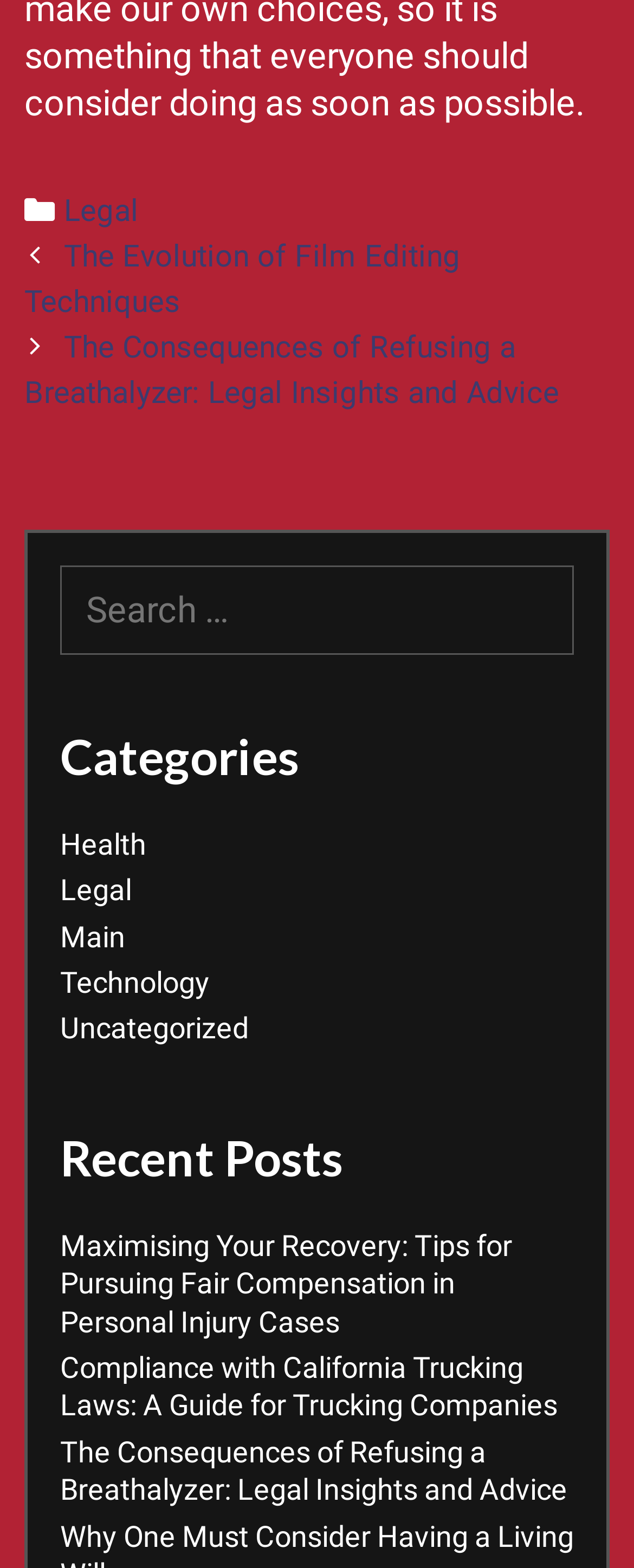Indicate the bounding box coordinates of the element that must be clicked to execute the instruction: "Read the recent post about Maximising Your Recovery". The coordinates should be given as four float numbers between 0 and 1, i.e., [left, top, right, bottom].

[0.095, 0.783, 0.808, 0.853]